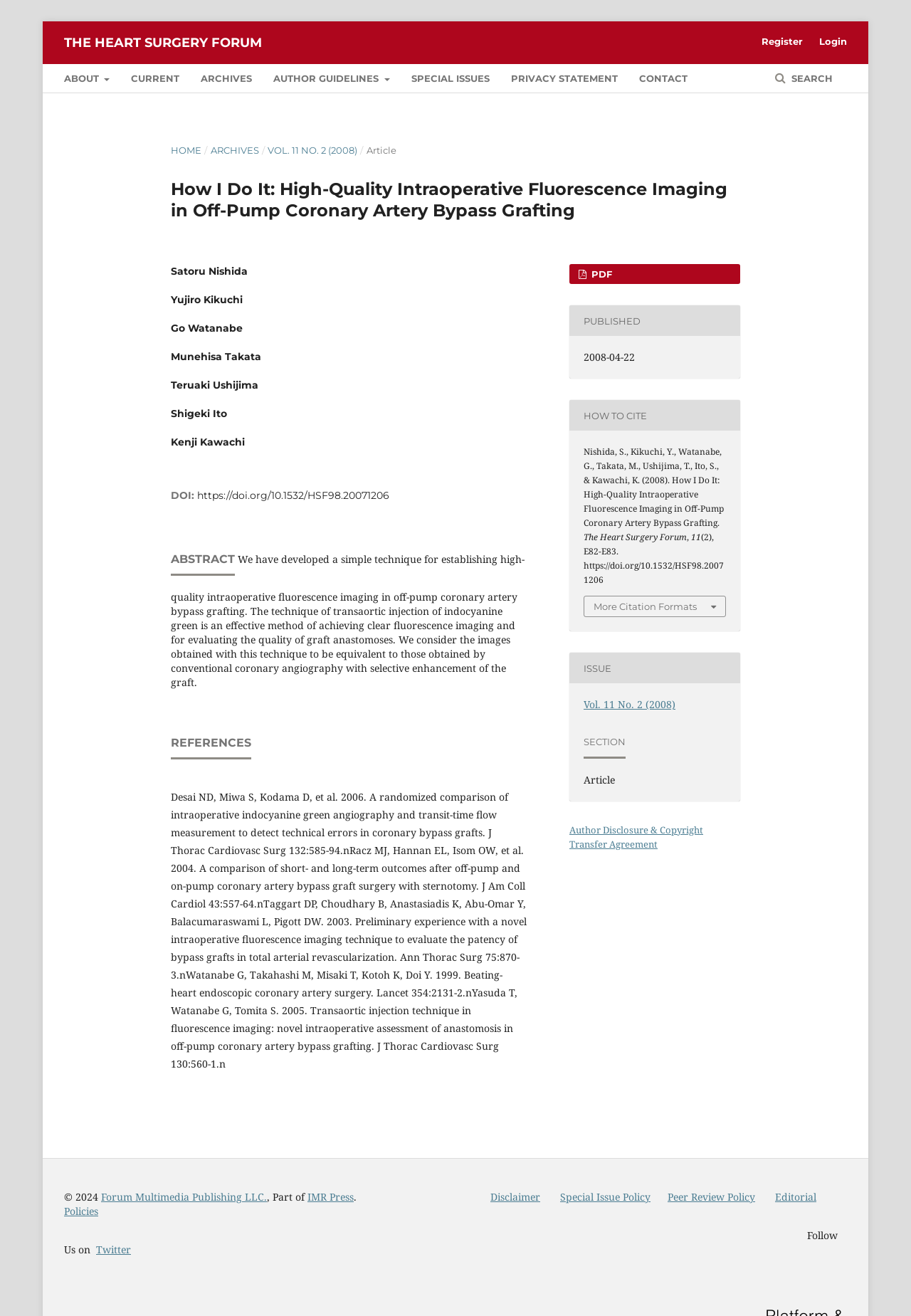Please specify the bounding box coordinates of the clickable region necessary for completing the following instruction: "View issue details". The coordinates must consist of four float numbers between 0 and 1, i.e., [left, top, right, bottom].

[0.625, 0.496, 0.812, 0.519]